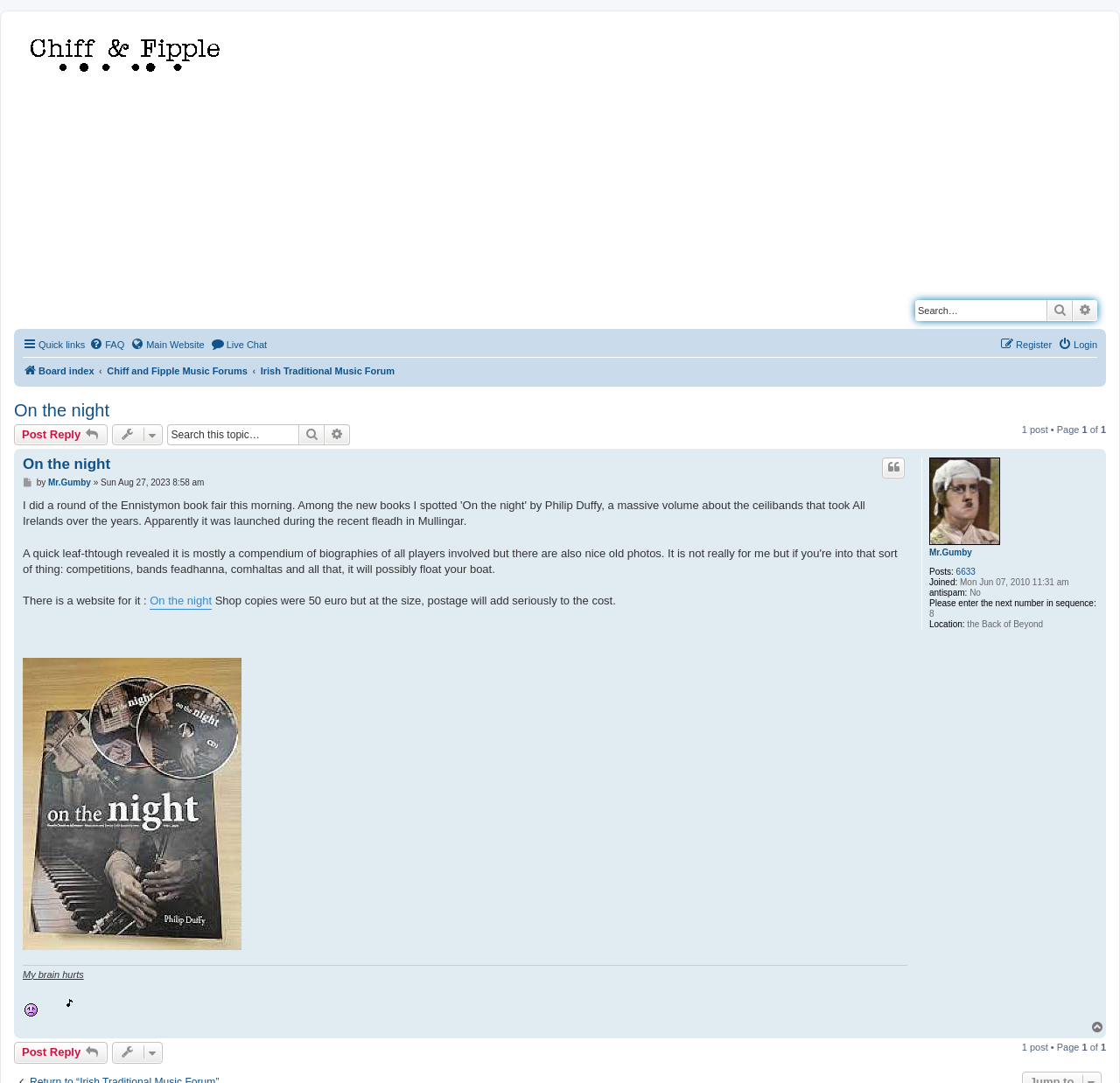How many posts does the user have?
Respond to the question with a well-detailed and thorough answer.

I found the answer by looking at the description list detail section where it says 'Posts: 6633'.